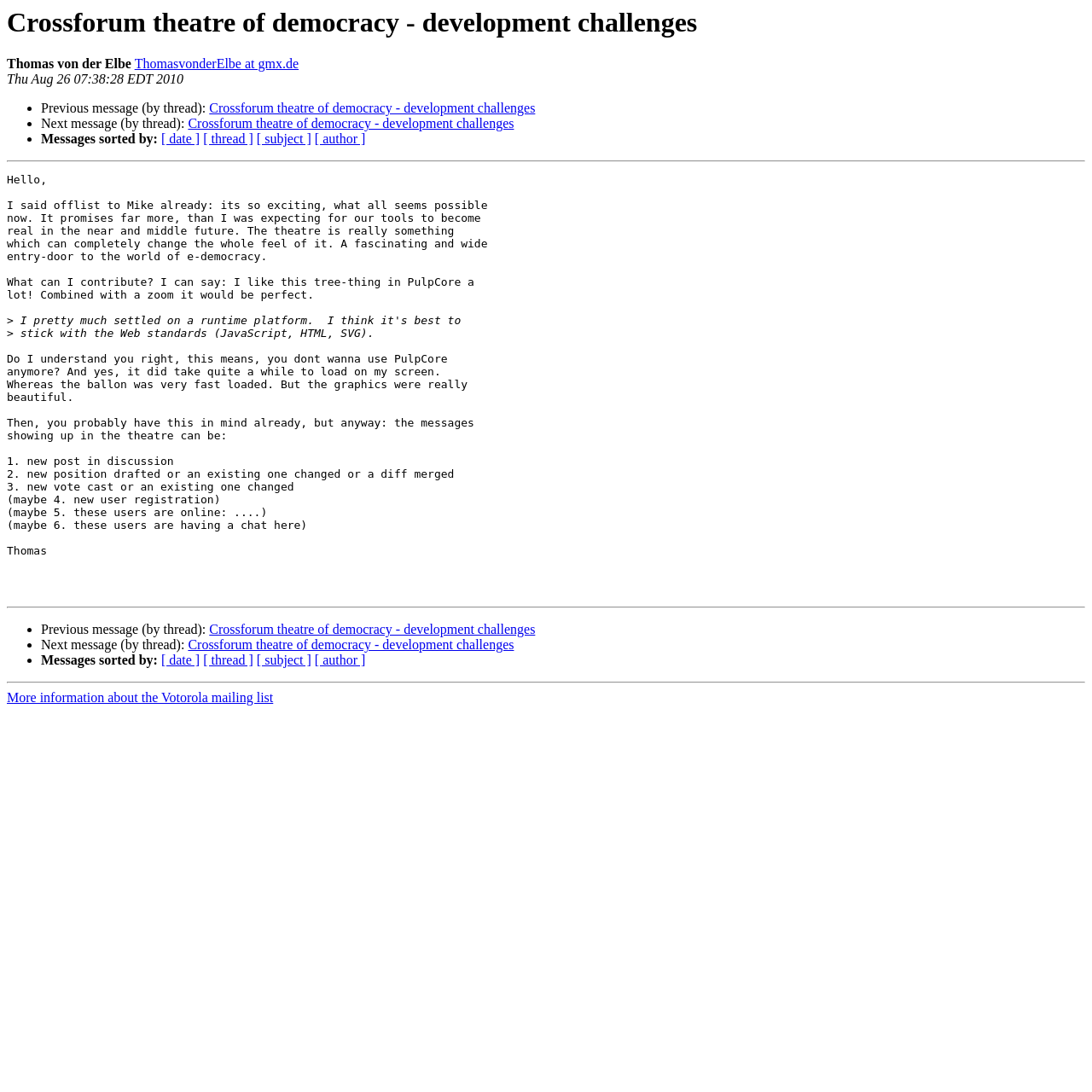Locate the bounding box coordinates of the UI element described by: "[ author ]". Provide the coordinates as four float numbers between 0 and 1, formatted as [left, top, right, bottom].

[0.288, 0.121, 0.335, 0.134]